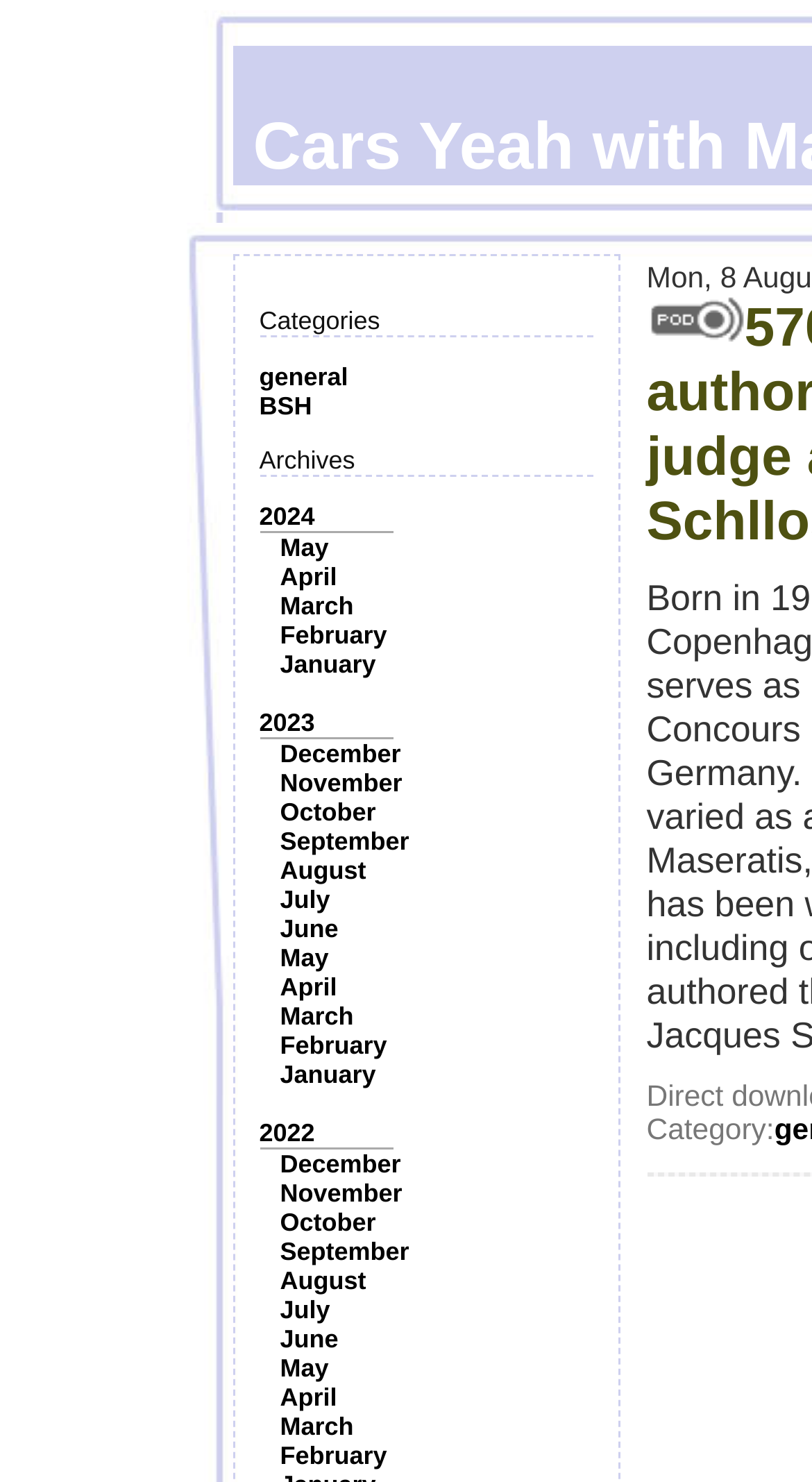Locate the coordinates of the bounding box for the clickable region that fulfills this instruction: "Click on the 'general' category".

[0.319, 0.244, 0.429, 0.264]